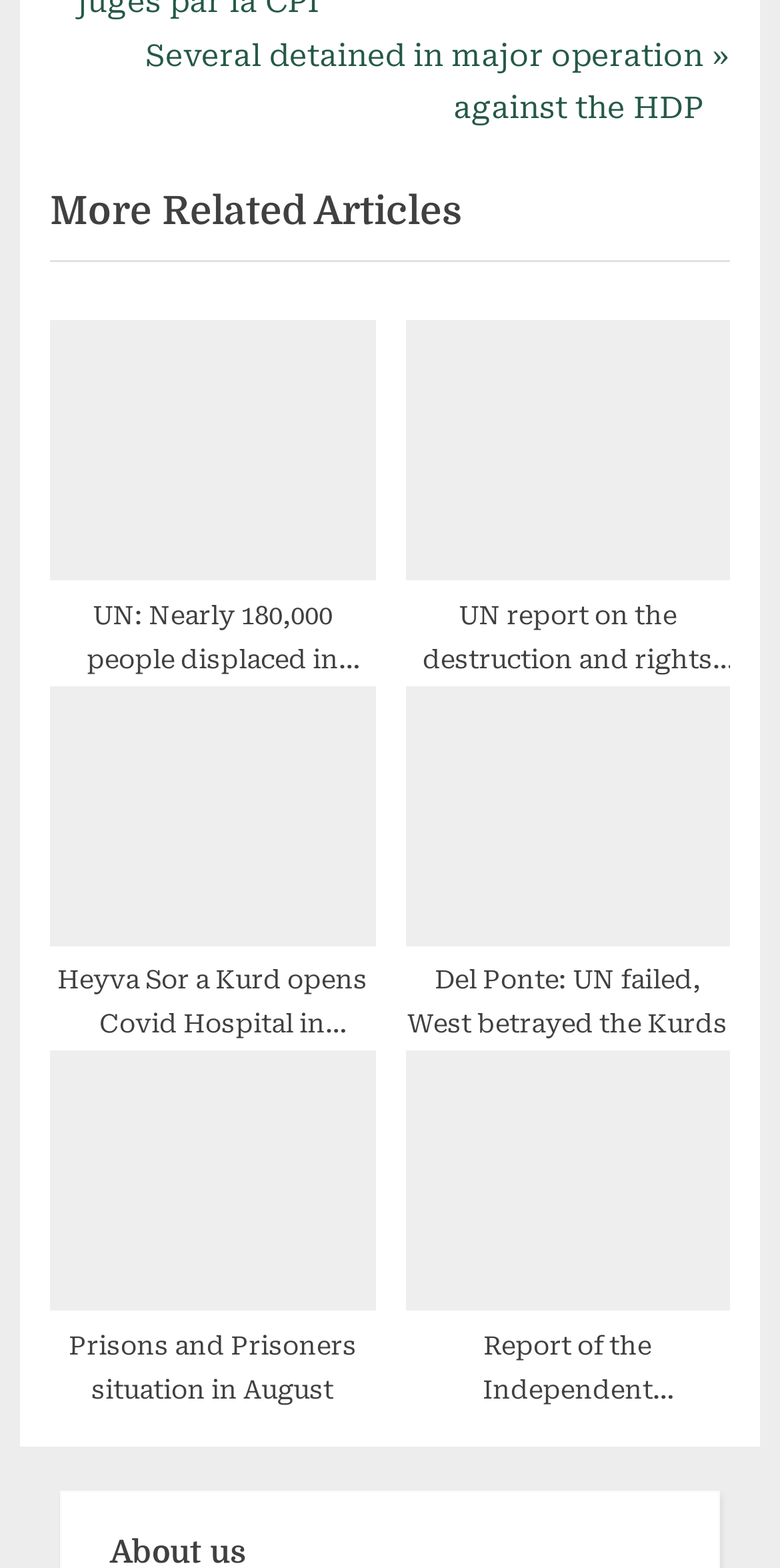Please answer the following question using a single word or phrase: 
What is the topic of the first related article?

Displacement in northeast Syria